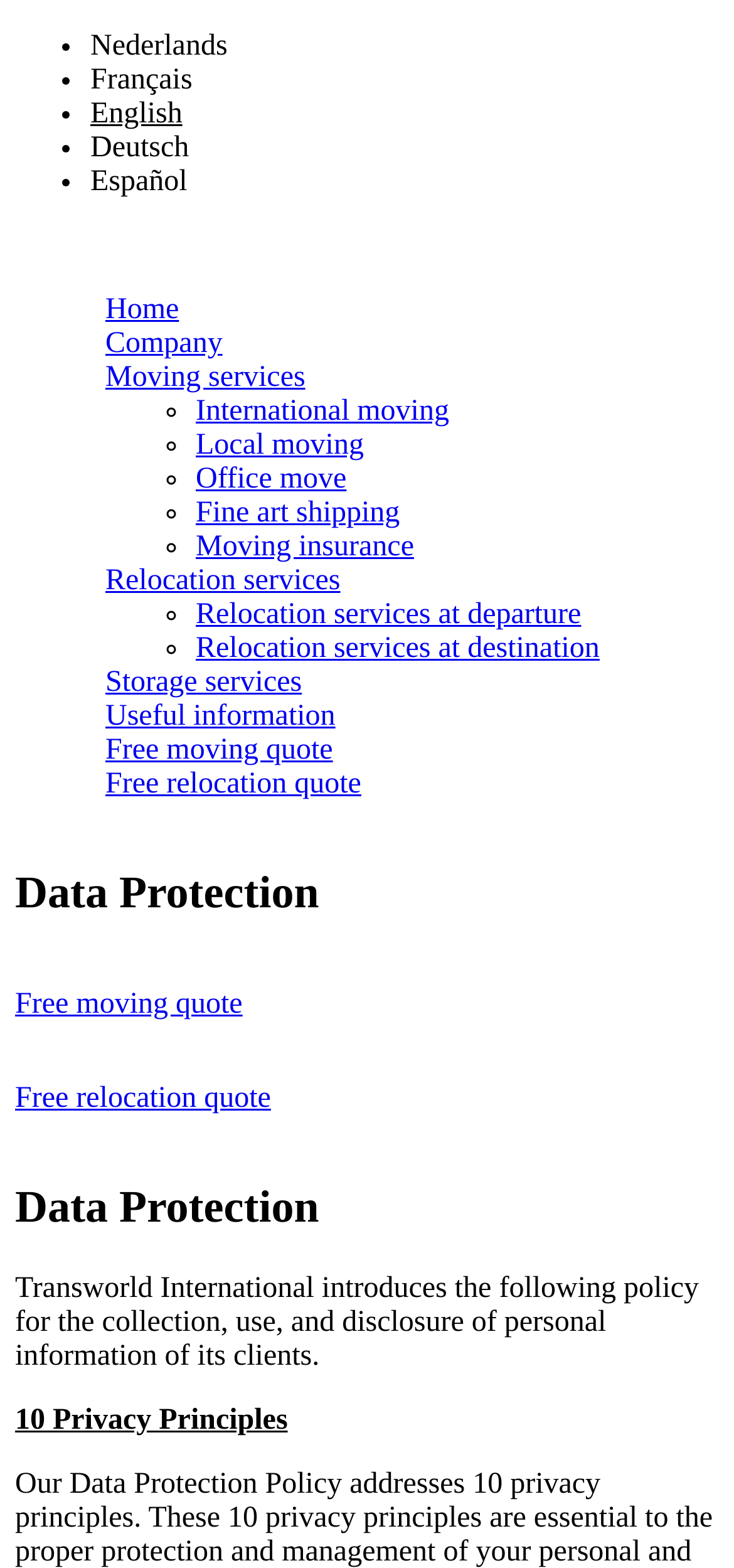Based on the element description Relocation services at destination, identify the bounding box of the UI element in the given webpage screenshot. The coordinates should be in the format (top-left x, top-left y, bottom-right x, bottom-right y) and must be between 0 and 1.

[0.267, 0.403, 0.817, 0.424]